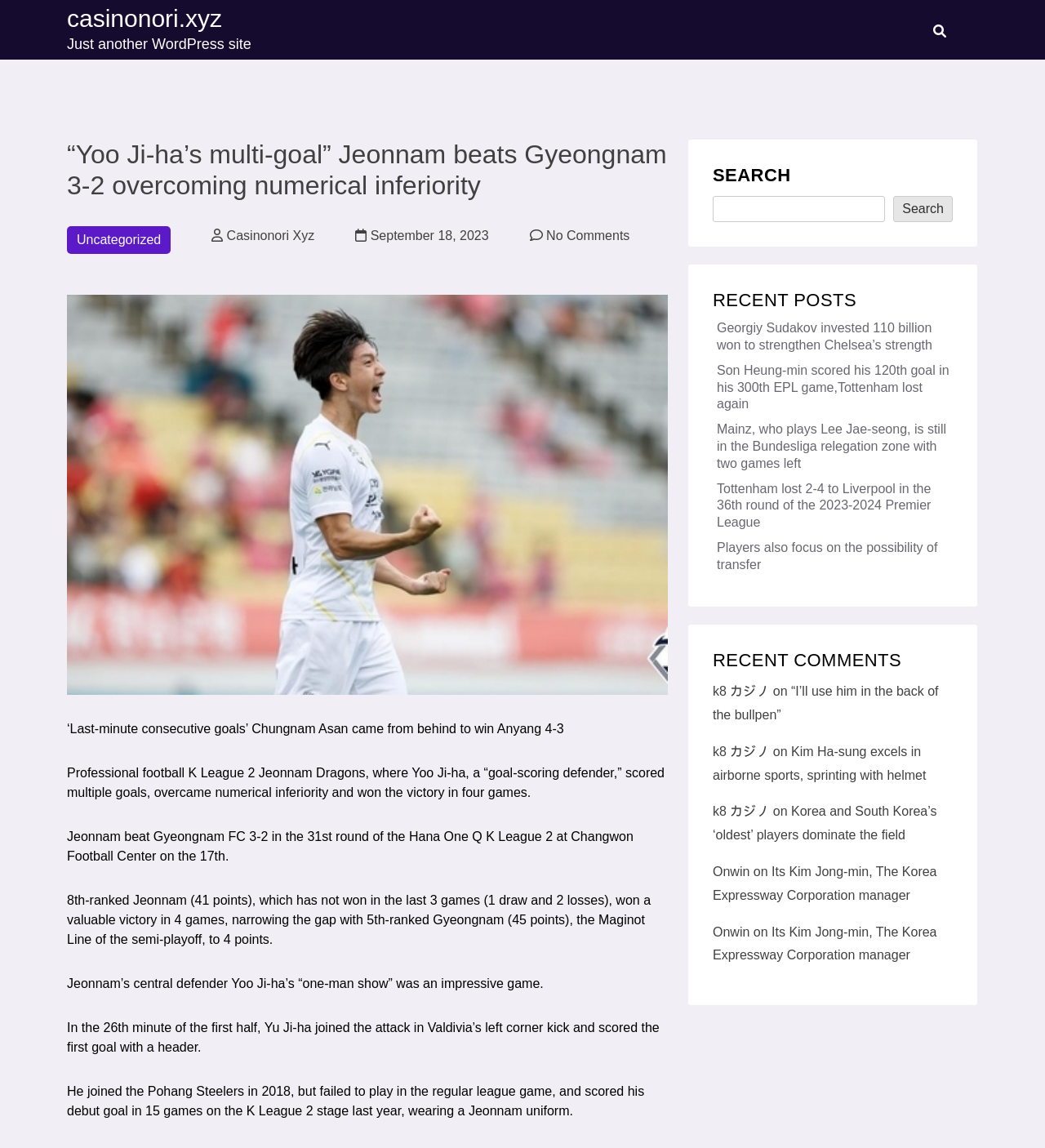What is the date of the article?
Based on the visual details in the image, please answer the question thoroughly.

The date of the article can be found below the title of the main article, where it says 'September 18, 2023'.